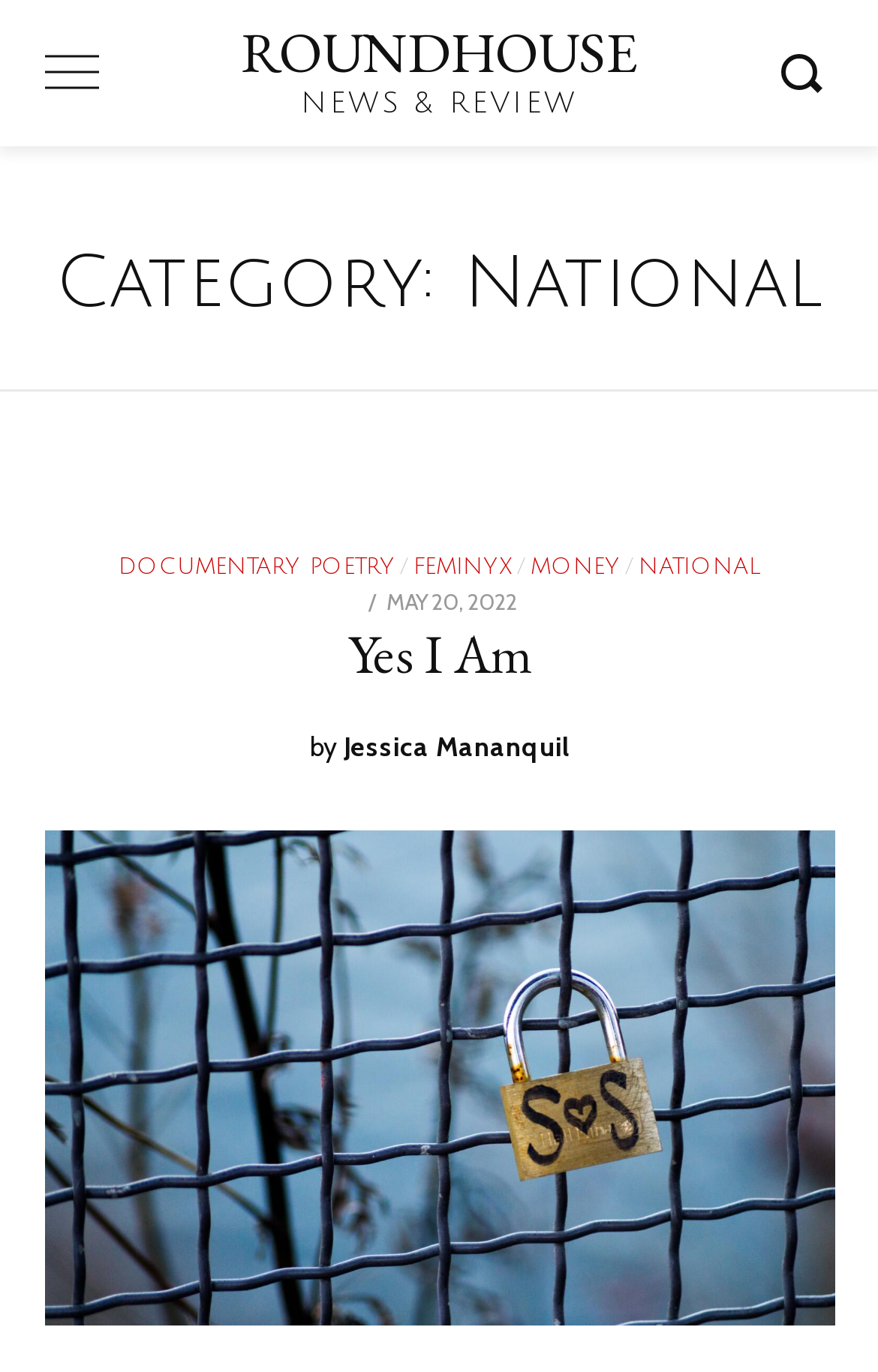Bounding box coordinates should be in the format (top-left x, top-left y, bottom-right x, bottom-right y) and all values should be floating point numbers between 0 and 1. Determine the bounding box coordinate for the UI element described as: parent_node: ROUNDHOUSE title="Go"

[0.888, 0.034, 0.95, 0.073]